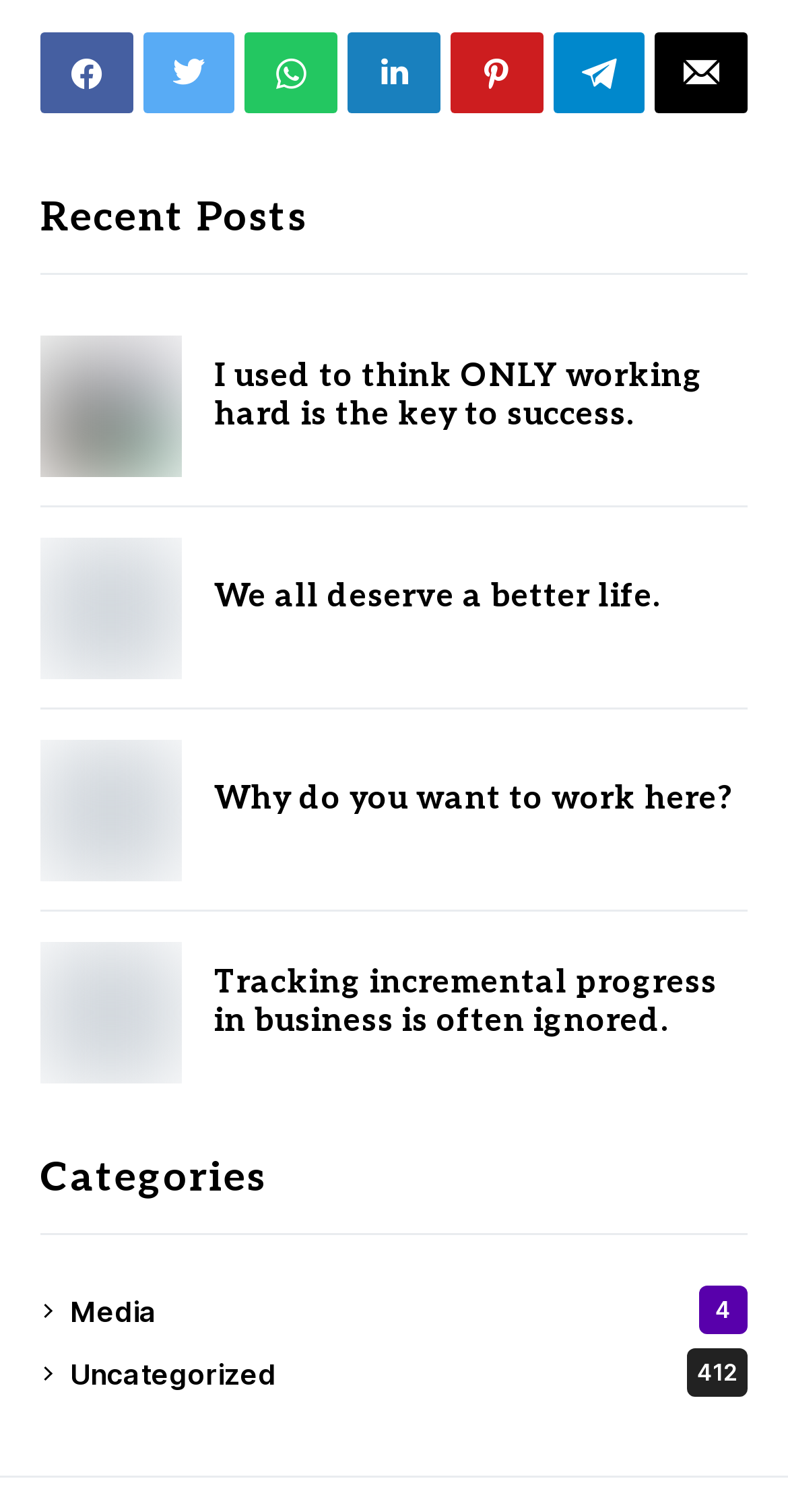Respond with a single word or phrase:
How are the blog posts organized?

Vertically